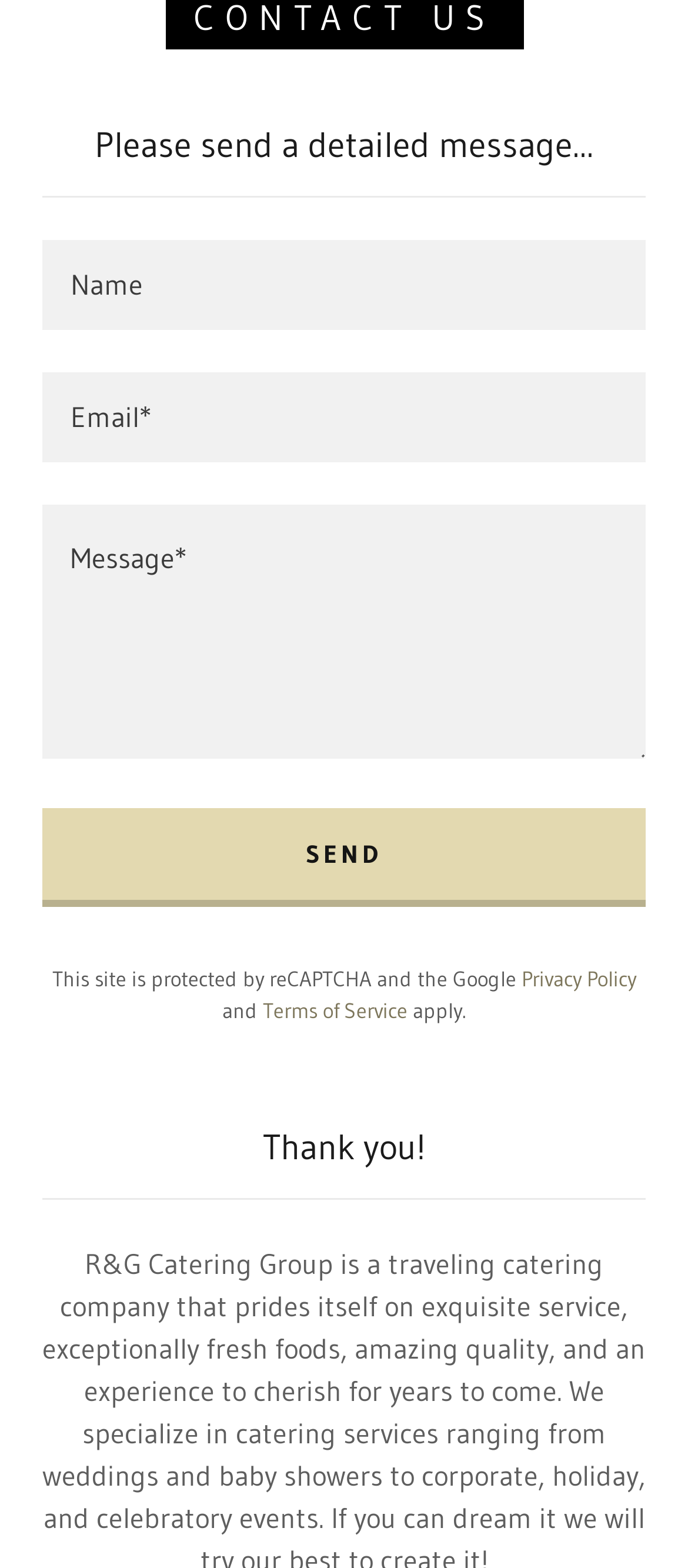Bounding box coordinates are specified in the format (top-left x, top-left y, bottom-right x, bottom-right y). All values are floating point numbers bounded between 0 and 1. Please provide the bounding box coordinate of the region this sentence describes: Terms of Service

[0.382, 0.636, 0.592, 0.652]